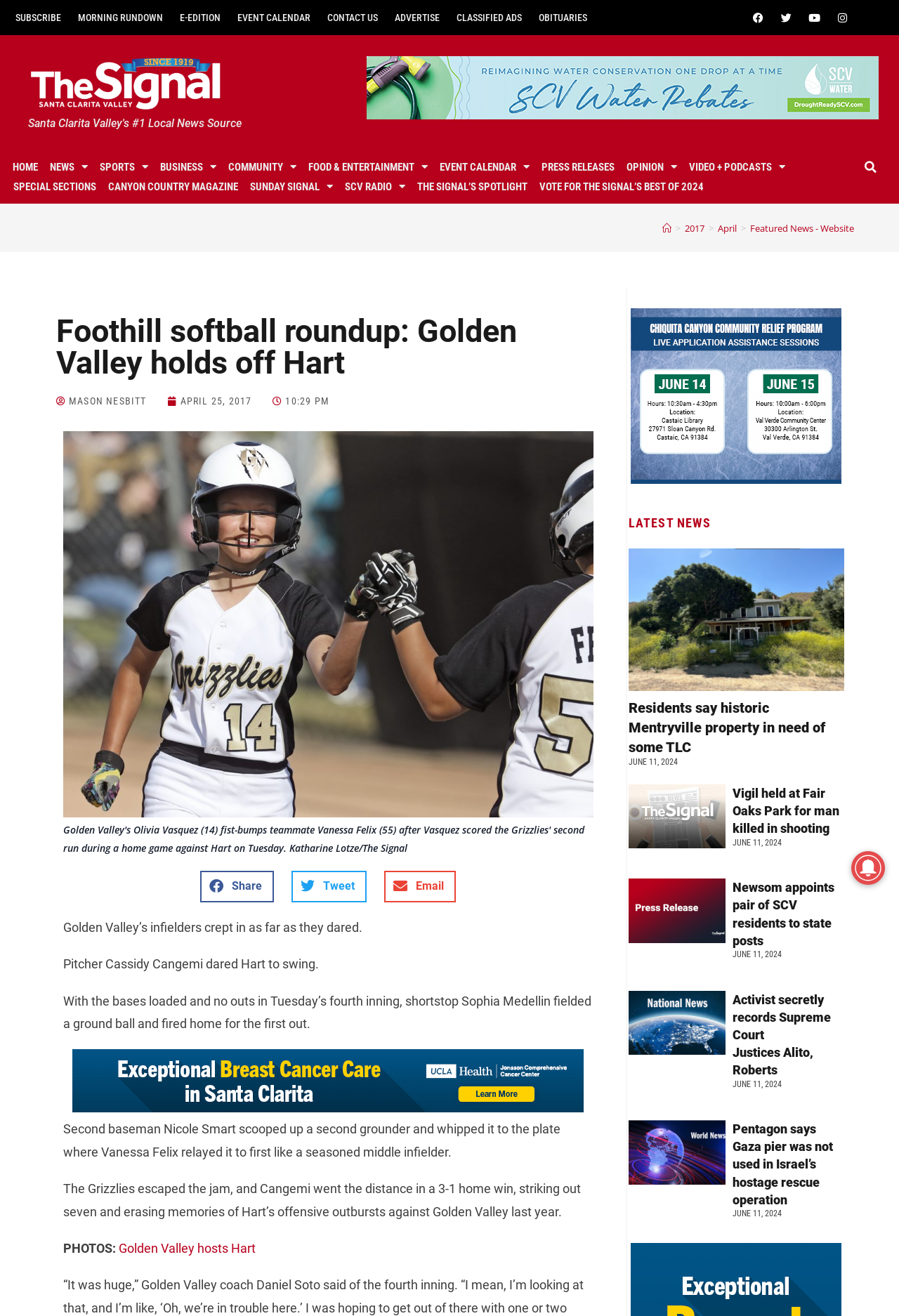Extract the main title from the webpage.

Foothill softball roundup: Golden Valley holds off Hart